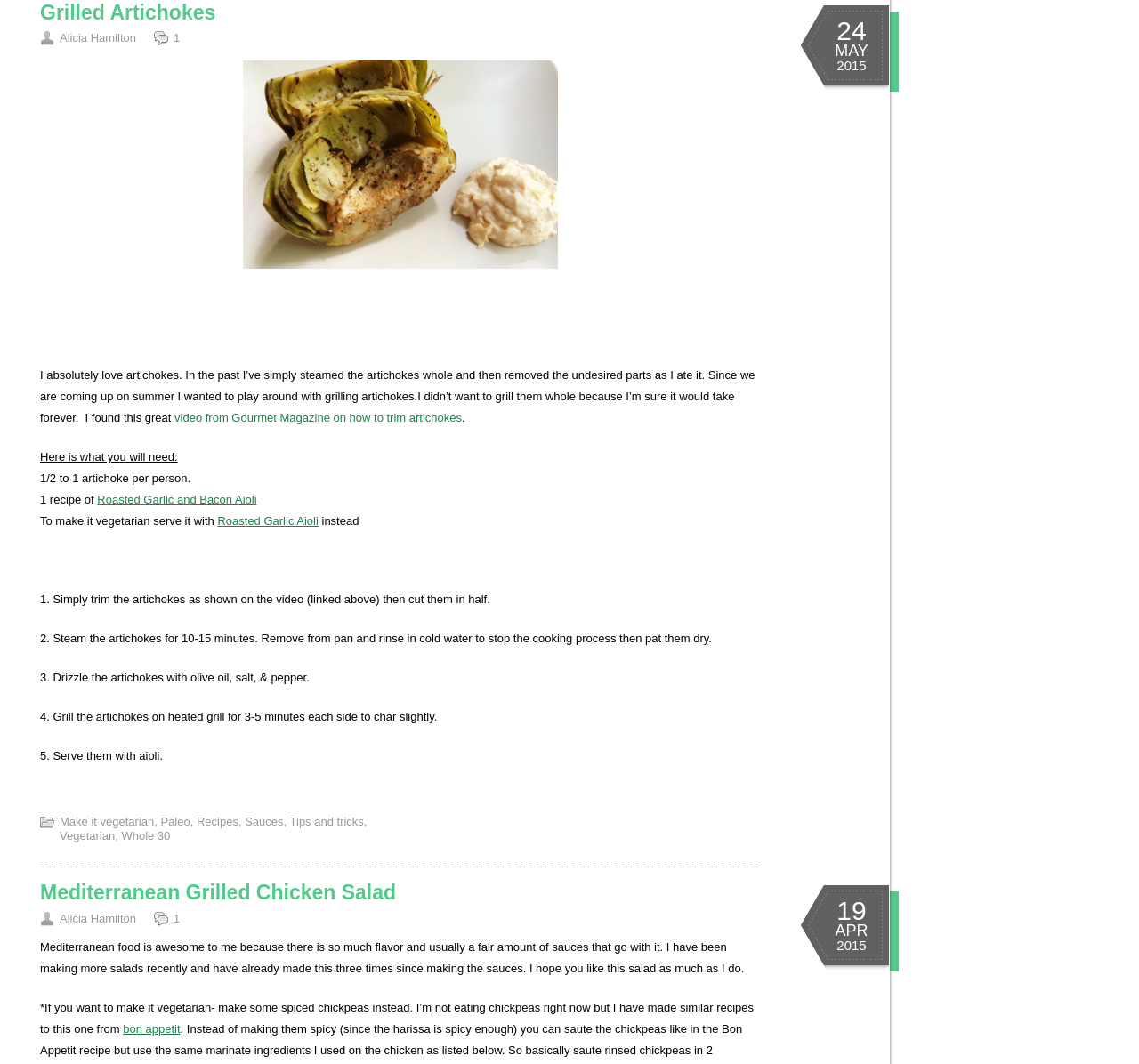Extract the bounding box coordinates for the described element: "Roasted Garlic Aioli". The coordinates should be represented as four float numbers between 0 and 1: [left, top, right, bottom].

[0.191, 0.483, 0.28, 0.496]